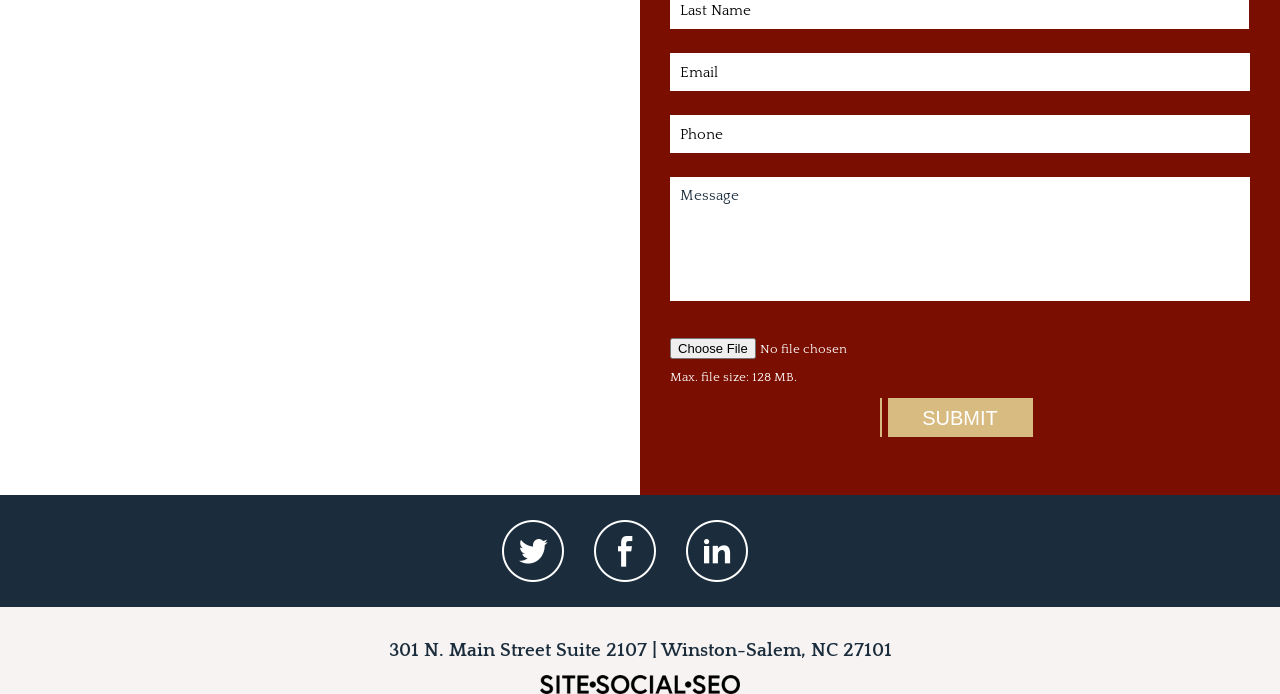How many Facebook links are there on the webpage?
Please answer the question with as much detail and depth as you can.

I found three link elements with the text 'Facebook' on the webpage, which suggests that there are three Facebook links.